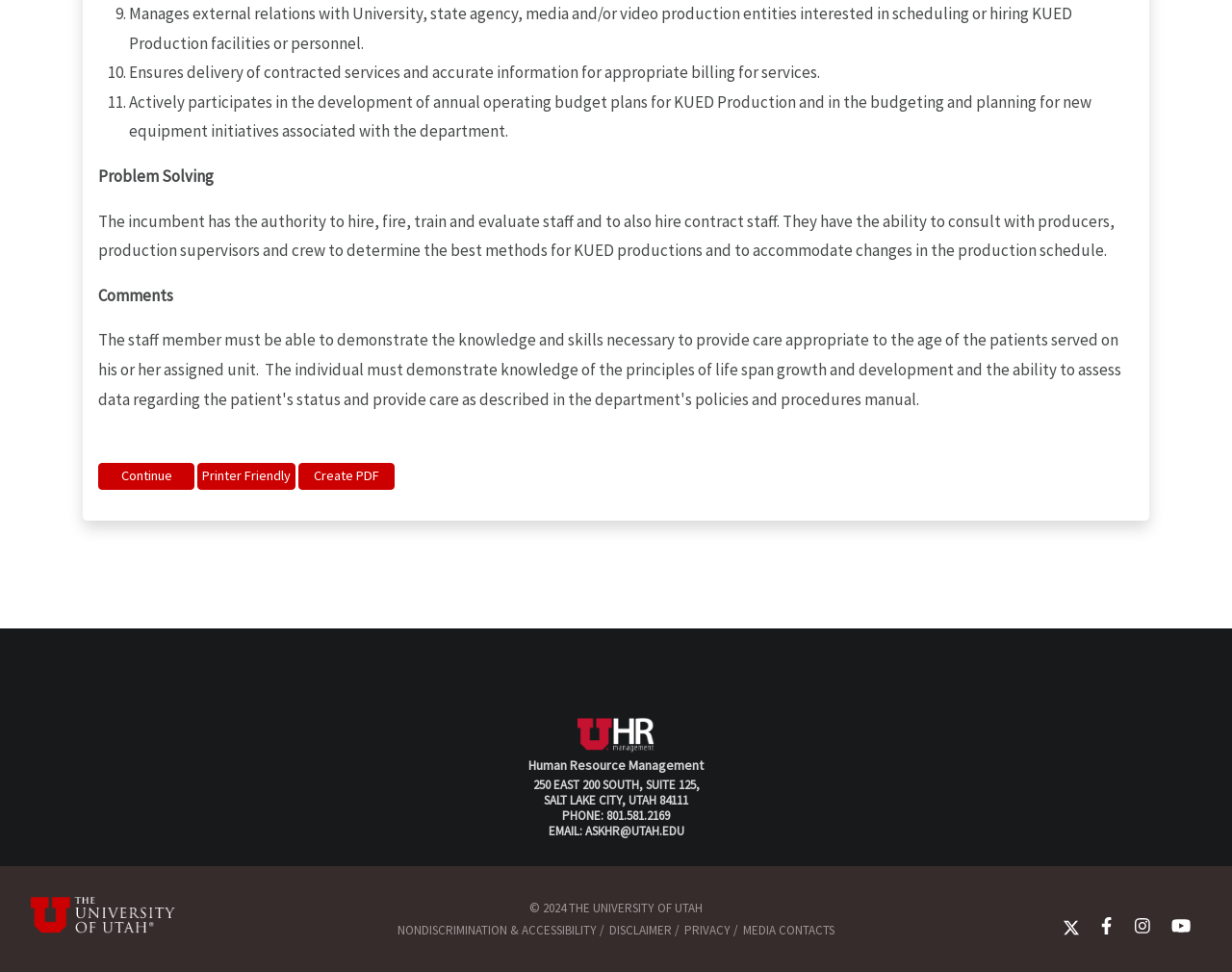Find the bounding box coordinates of the clickable area required to complete the following action: "View the Twitter page".

[0.864, 0.941, 0.876, 0.964]